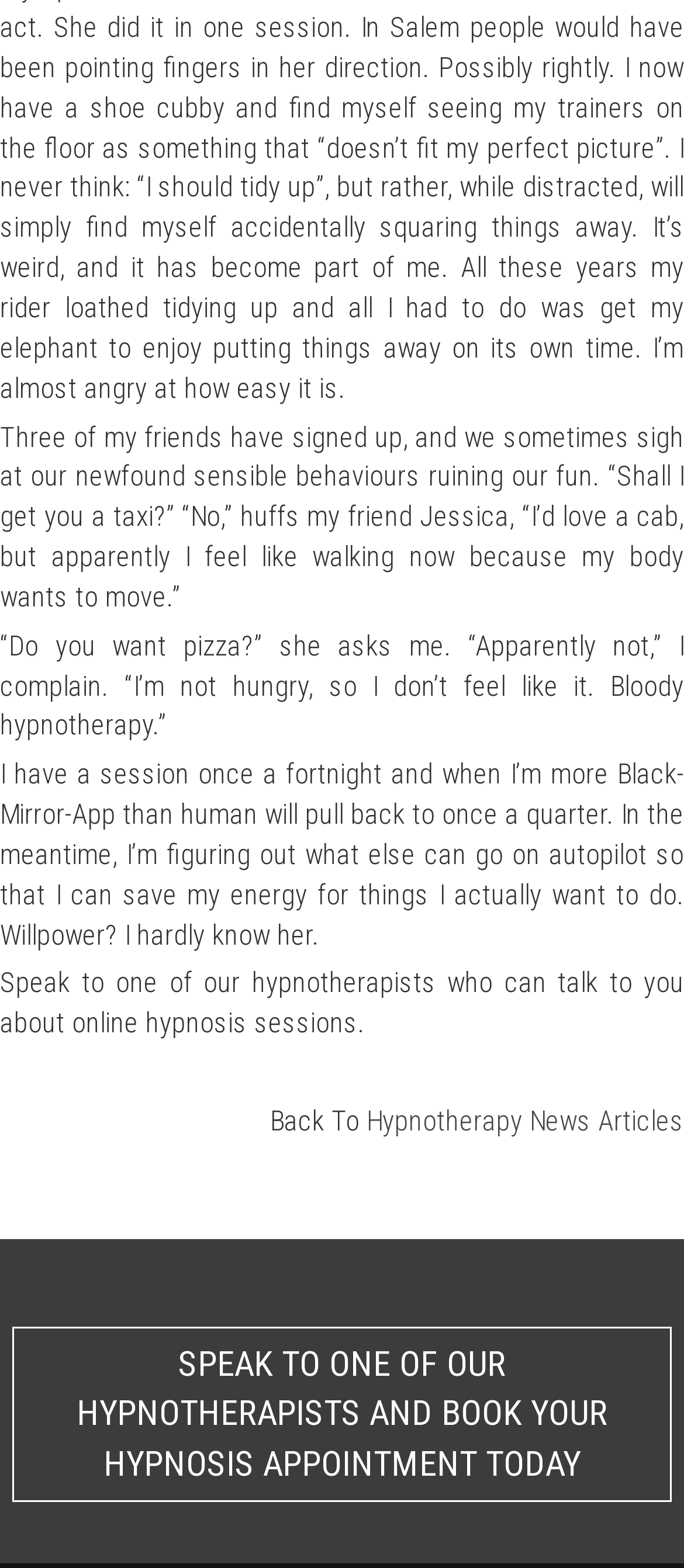Can you give a detailed response to the following question using the information from the image? What is the purpose of the link at the bottom of the page?

The purpose of the link at the bottom of the page can be inferred from its text, which is 'SPEAK TO ONE OF OUR HYPNOTHERAPISTS AND BOOK YOUR HYPNOSIS APPOINTMENT TODAY'. This suggests that the link is intended to allow users to book a hypnosis appointment with one of the website's hypnotherapists.